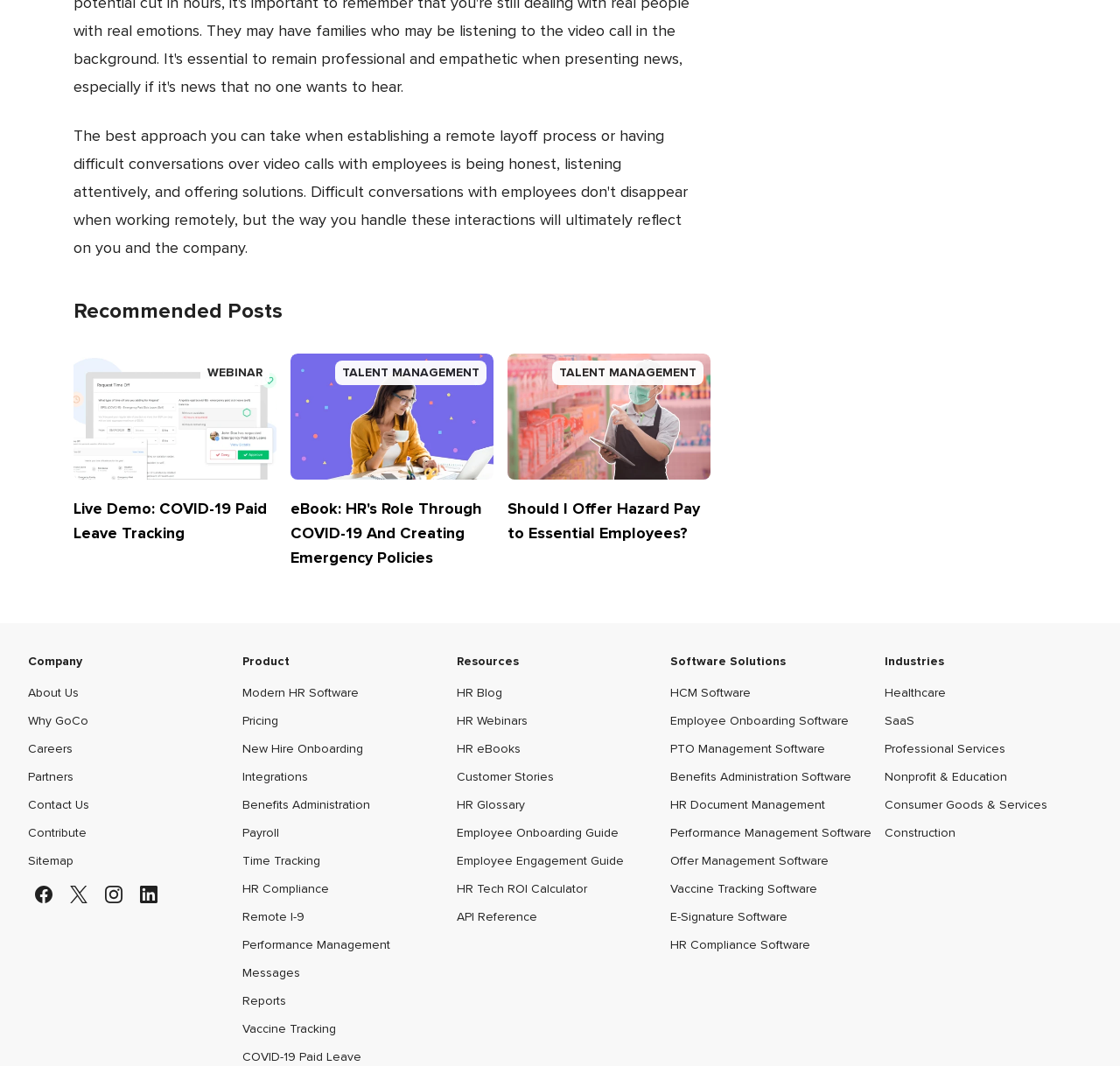Please respond to the question with a concise word or phrase:
How many social media links are there at the bottom of the webpage?

4